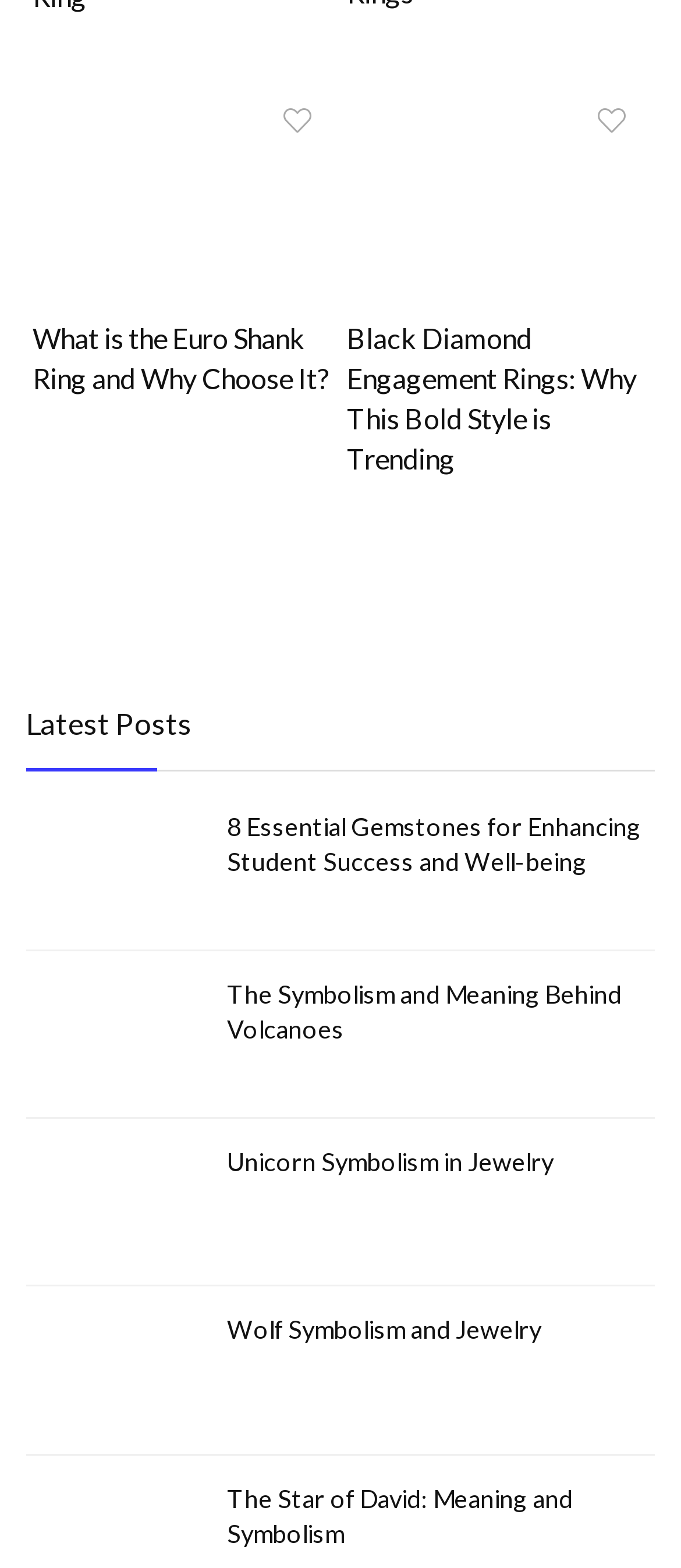What is the title of the section below the articles?
Refer to the image and provide a concise answer in one word or phrase.

Latest Posts